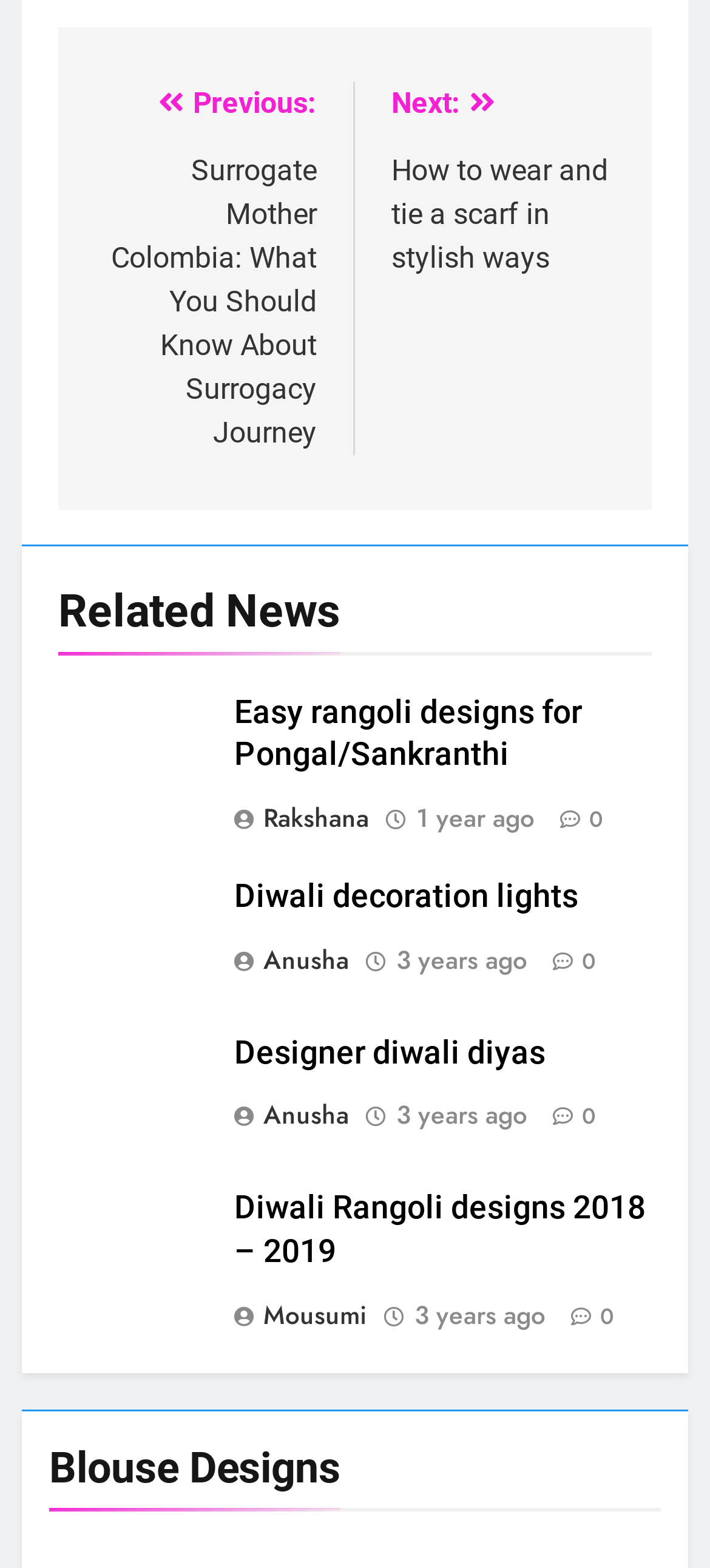Using the description: "Diwali decoration lights", determine the UI element's bounding box coordinates. Ensure the coordinates are in the format of four float numbers between 0 and 1, i.e., [left, top, right, bottom].

[0.329, 0.56, 0.814, 0.583]